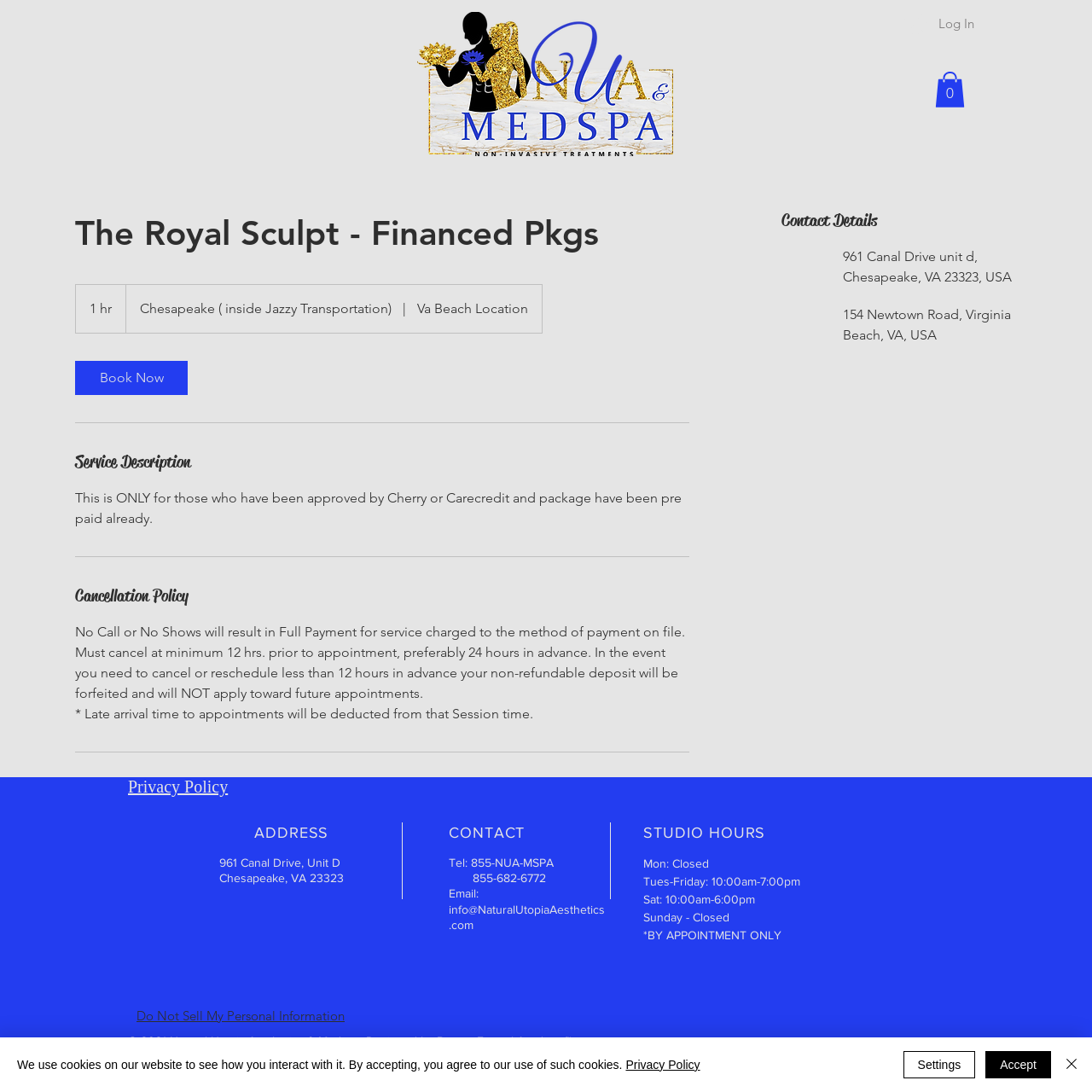Please indicate the bounding box coordinates of the element's region to be clicked to achieve the instruction: "View contact details". Provide the coordinates as four float numbers between 0 and 1, i.e., [left, top, right, bottom].

[0.7, 0.154, 1.0, 0.739]